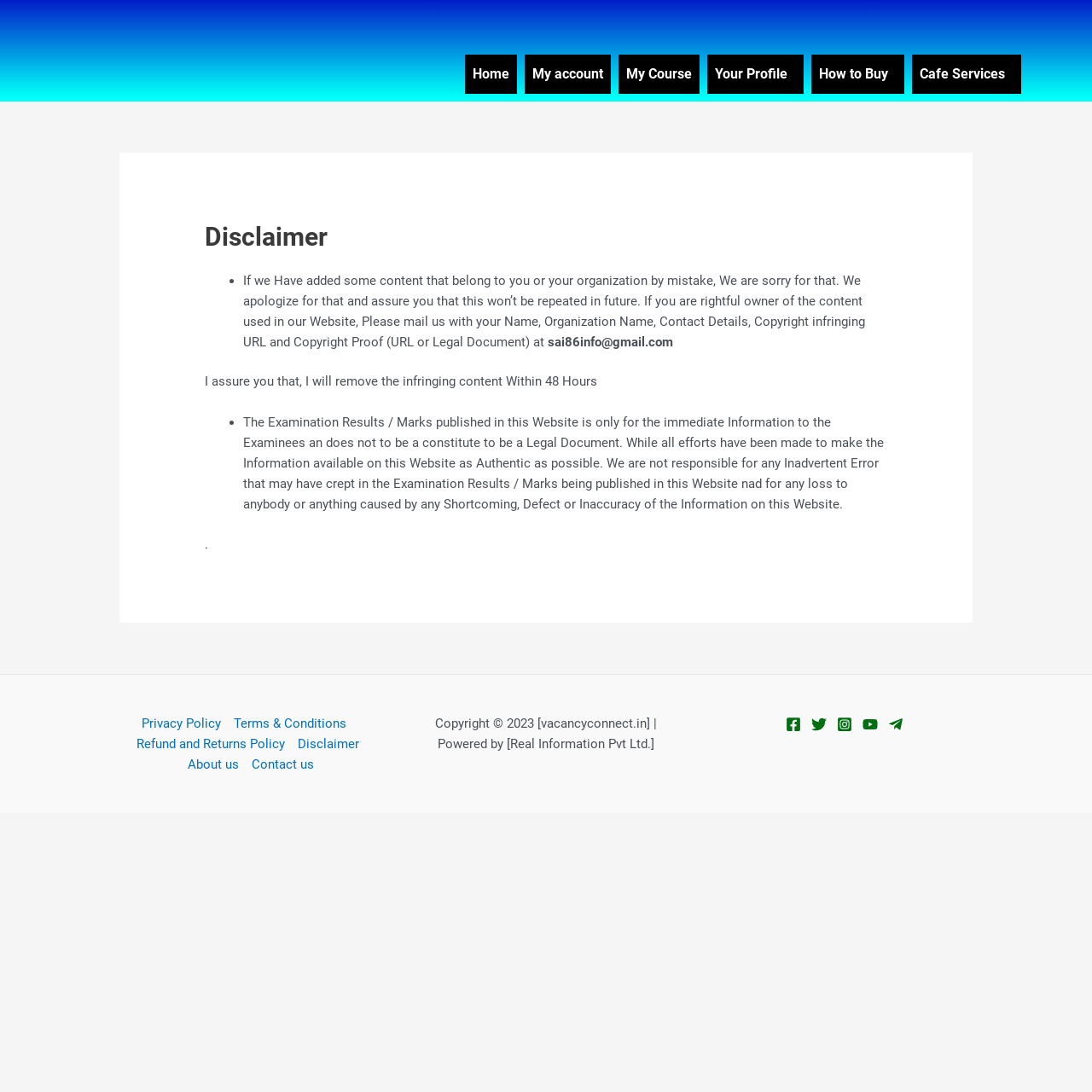Please find the bounding box for the UI element described by: "Refund and Returns Policy".

[0.119, 0.672, 0.266, 0.69]